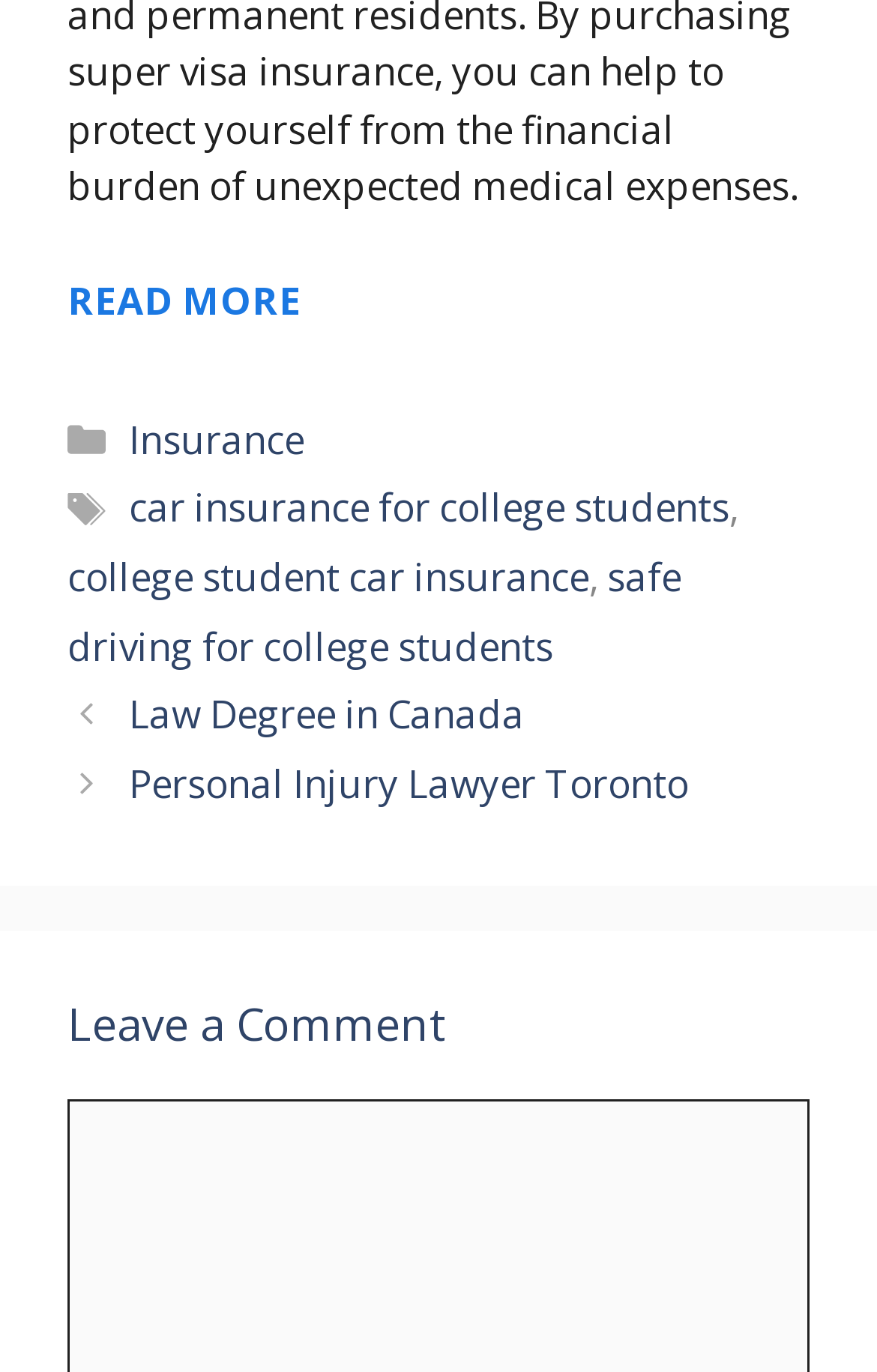Locate and provide the bounding box coordinates for the HTML element that matches this description: "Personal Injury Lawyer Toronto".

[0.147, 0.552, 0.785, 0.589]